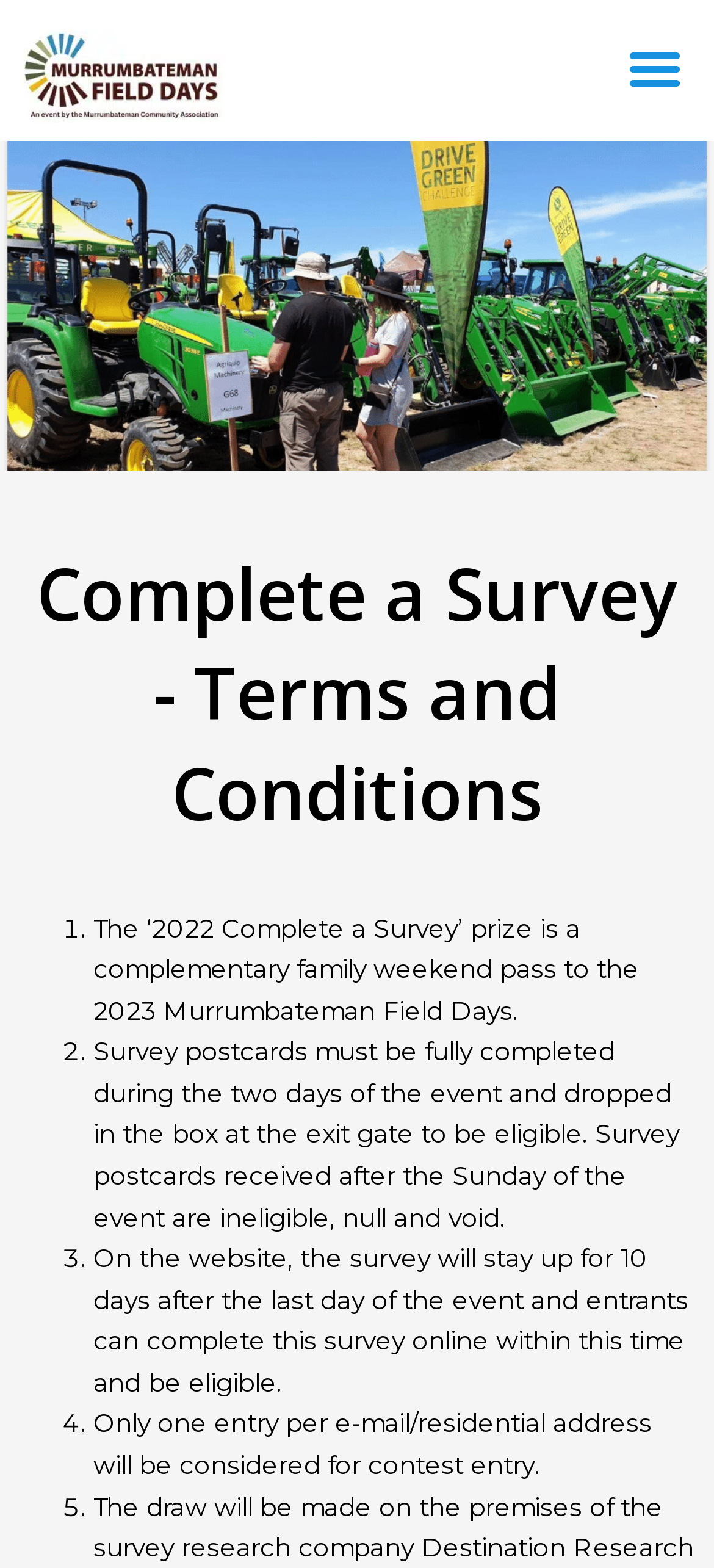What is the prize for the 2022 Complete a Survey?
Look at the image and answer the question with a single word or phrase.

Family weekend pass